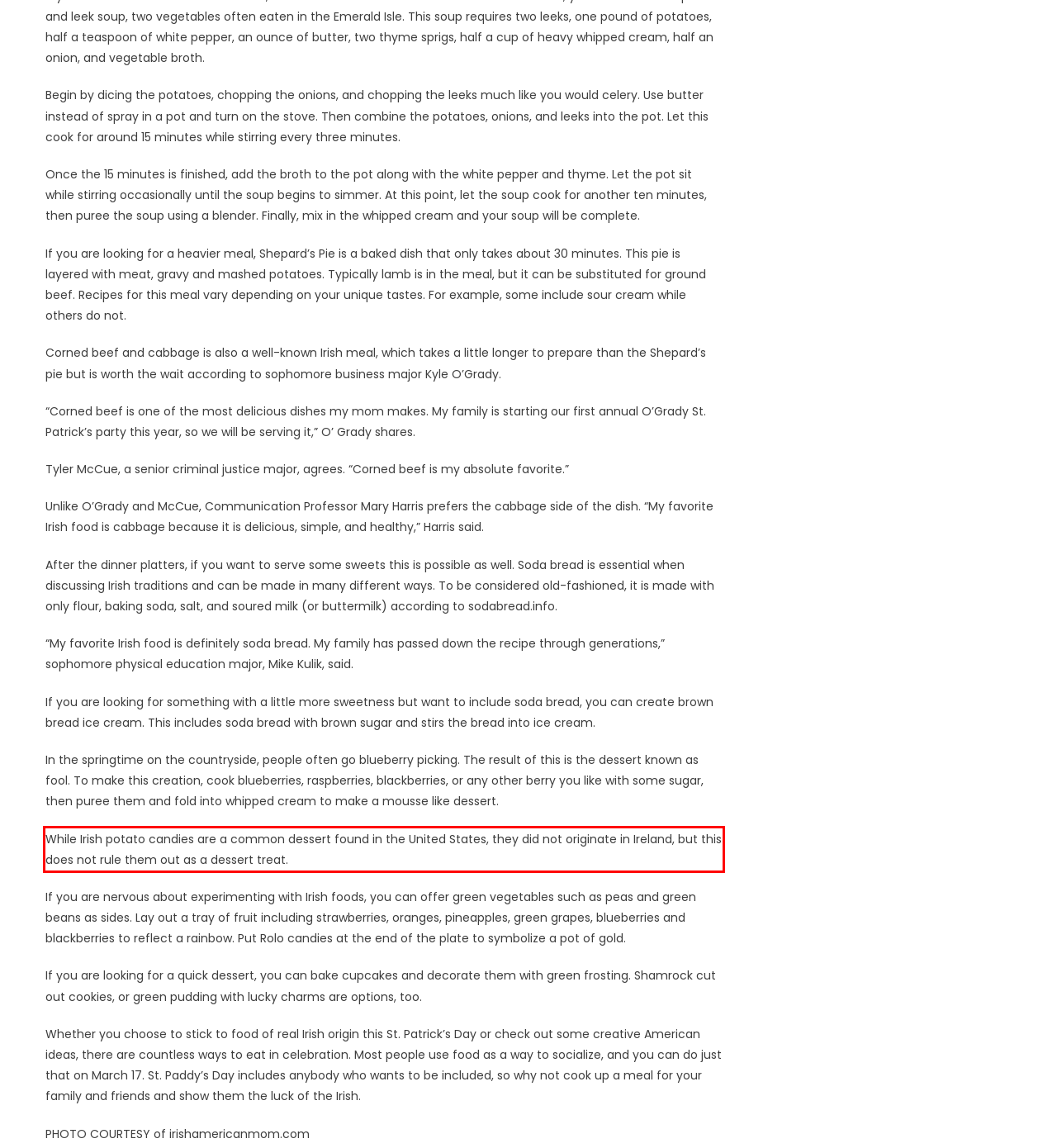Analyze the webpage screenshot and use OCR to recognize the text content in the red bounding box.

While Irish potato candies are a common dessert found in the United States, they did not origi­nate in Ireland, but this does not rule them out as a dessert treat.